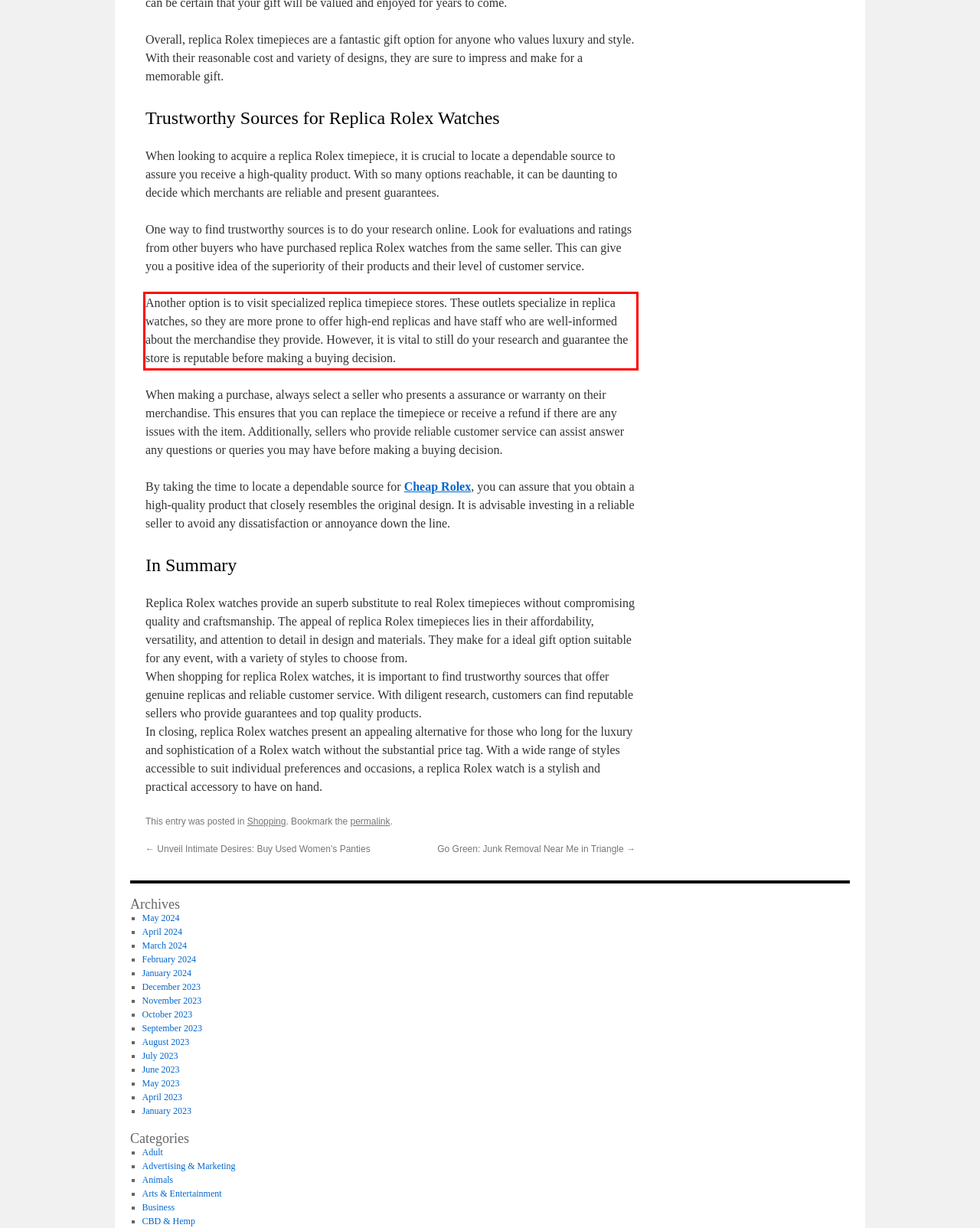Using the provided screenshot of a webpage, recognize and generate the text found within the red rectangle bounding box.

Another option is to visit specialized replica timepiece stores. These outlets specialize in replica watches, so they are more prone to offer high-end replicas and have staff who are well-informed about the merchandise they provide. However, it is vital to still do your research and guarantee the store is reputable before making a buying decision.